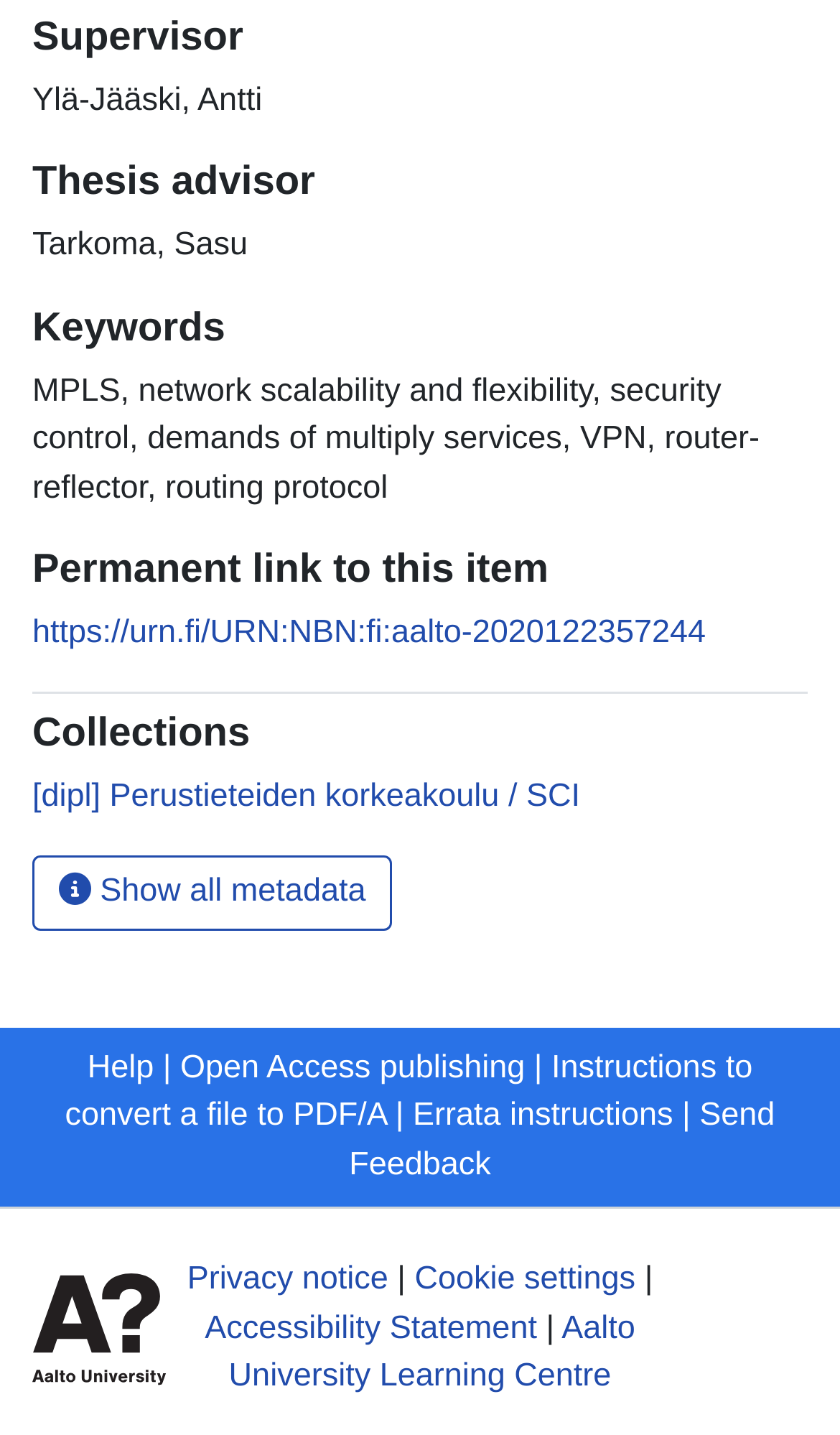Answer in one word or a short phrase: 
What is the permanent link to this item?

https://urn.fi/URN:NBN:fi:aalto-2020122357244